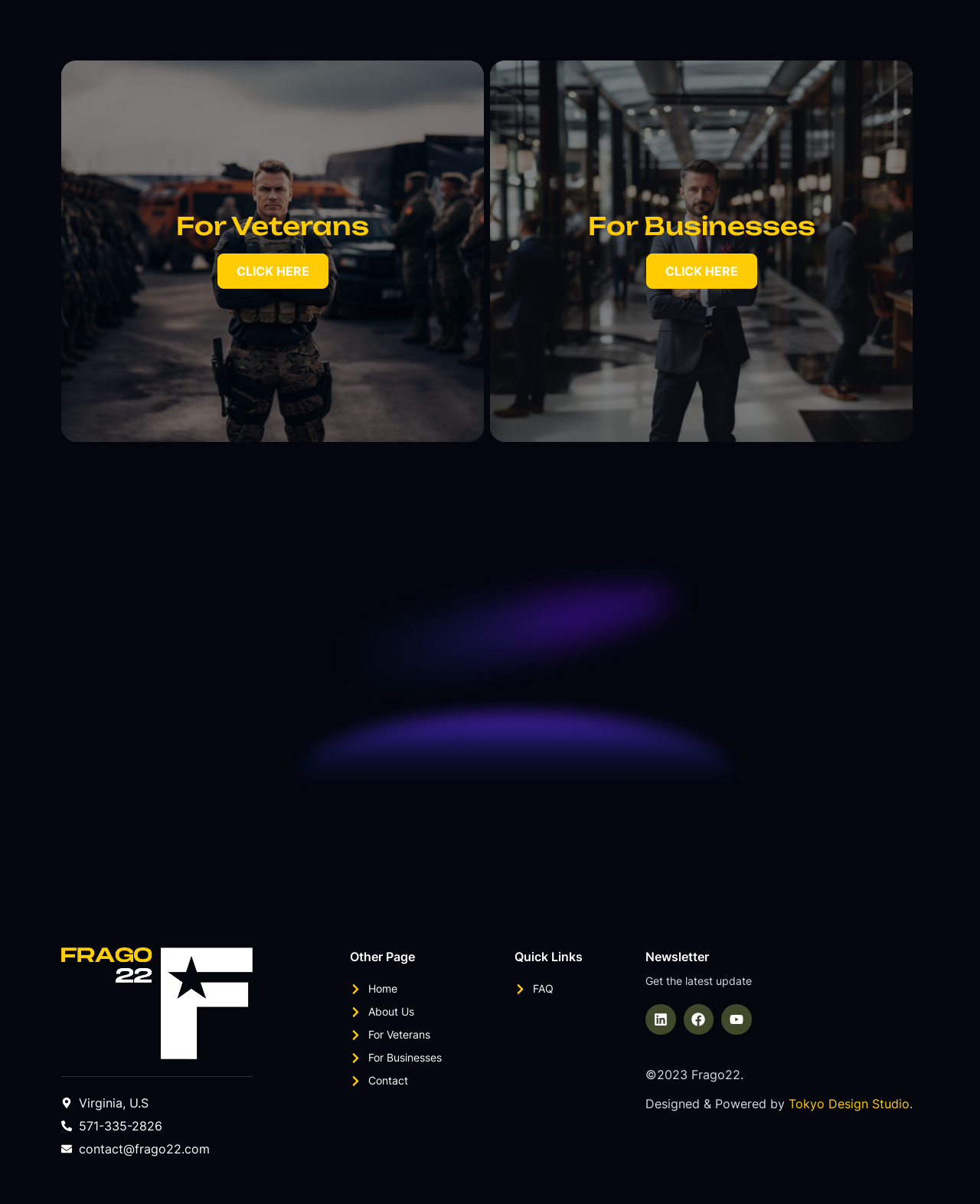Please identify the bounding box coordinates of the area that needs to be clicked to follow this instruction: "Visit 'Home' page".

[0.357, 0.815, 0.509, 0.828]